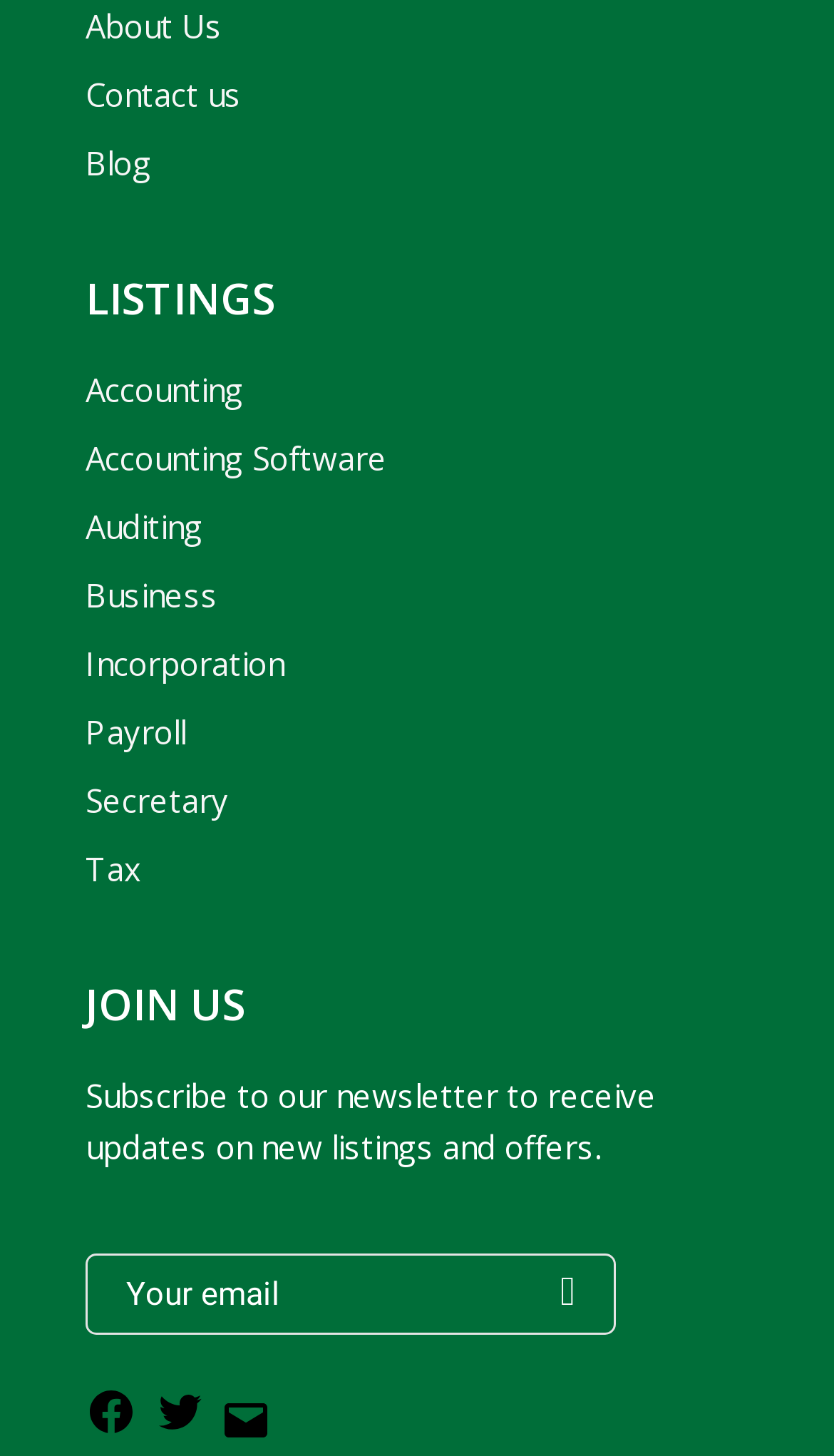Identify the bounding box coordinates of the clickable region necessary to fulfill the following instruction: "Subscribe to the newsletter". The bounding box coordinates should be four float numbers between 0 and 1, i.e., [left, top, right, bottom].

[0.103, 0.862, 0.897, 0.917]